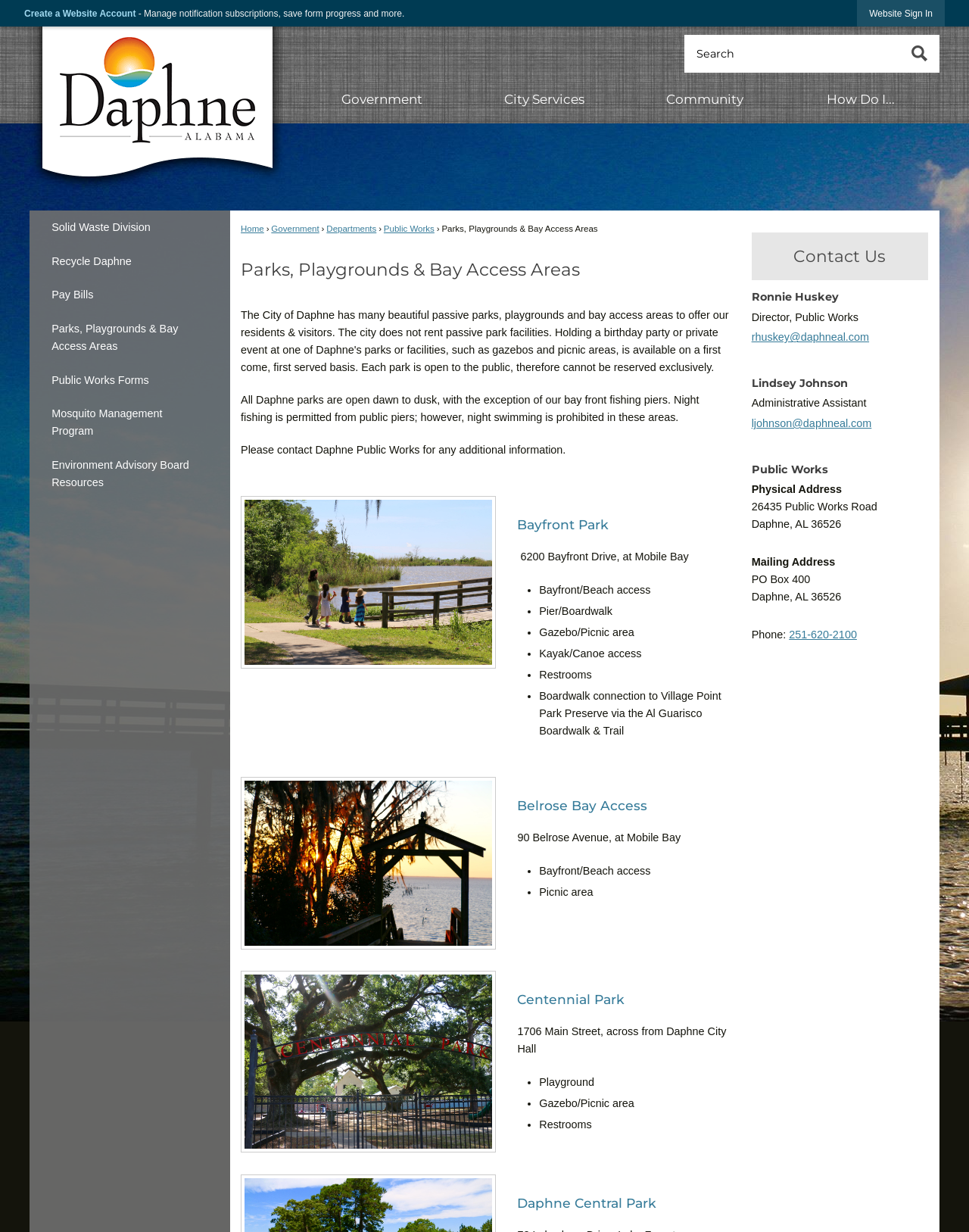Kindly determine the bounding box coordinates of the area that needs to be clicked to fulfill this instruction: "Create a Website Account".

[0.025, 0.007, 0.14, 0.015]